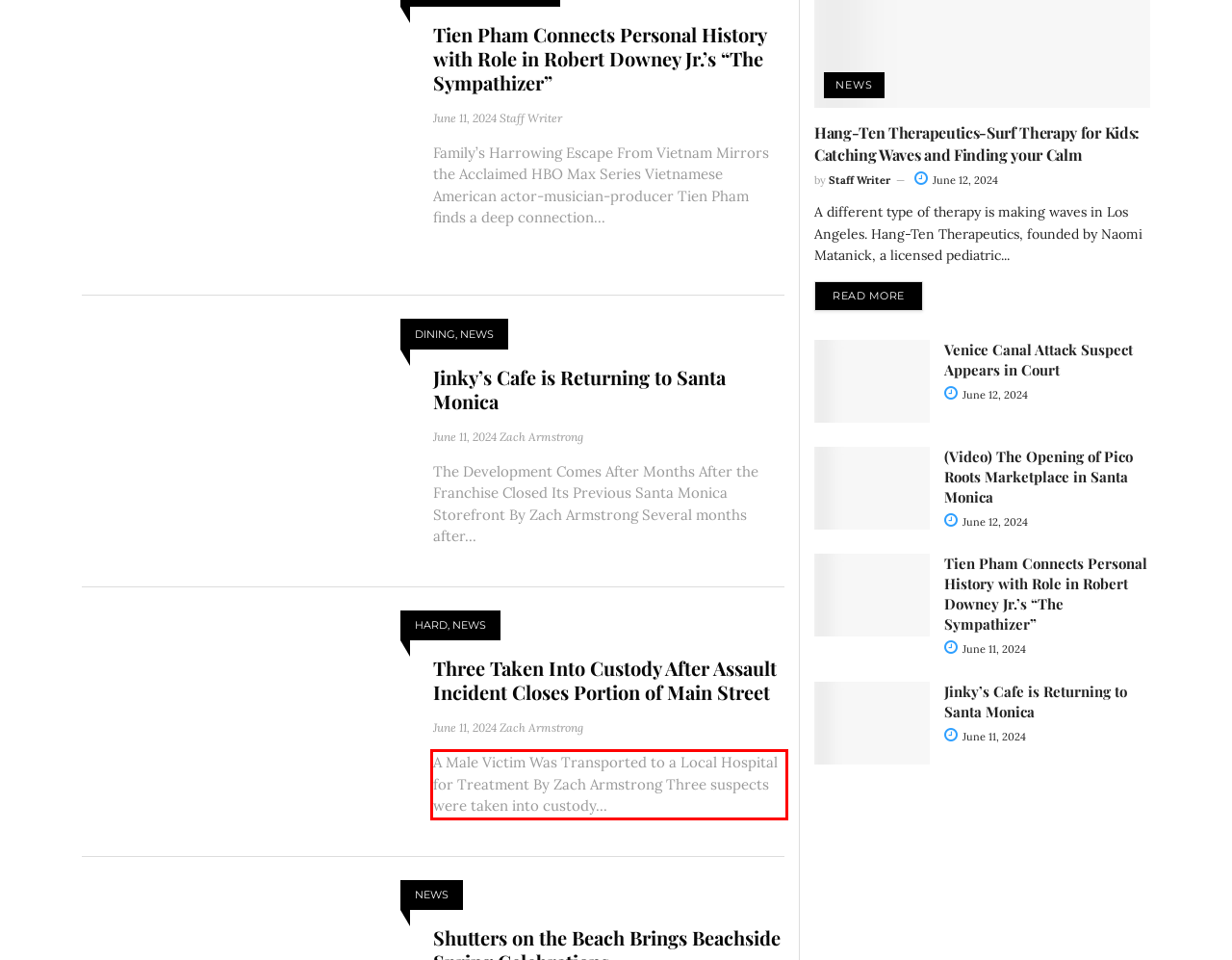Identify and transcribe the text content enclosed by the red bounding box in the given screenshot.

A Male Victim Was Transported to a Local Hospital for Treatment By Zach Armstrong Three suspects were taken into custody...